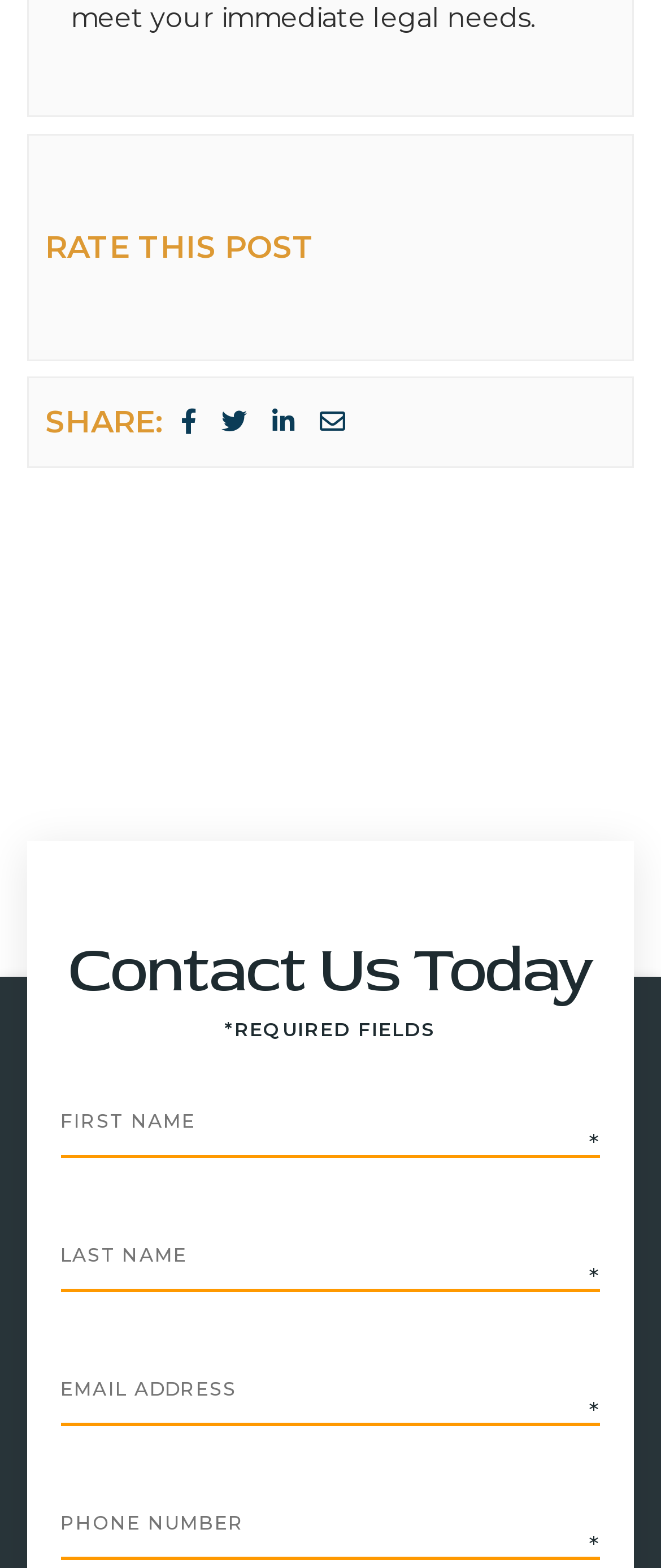Provide a one-word or short-phrase answer to the question:
What is the call-to-action at the bottom of the webpage?

Contact Us Today